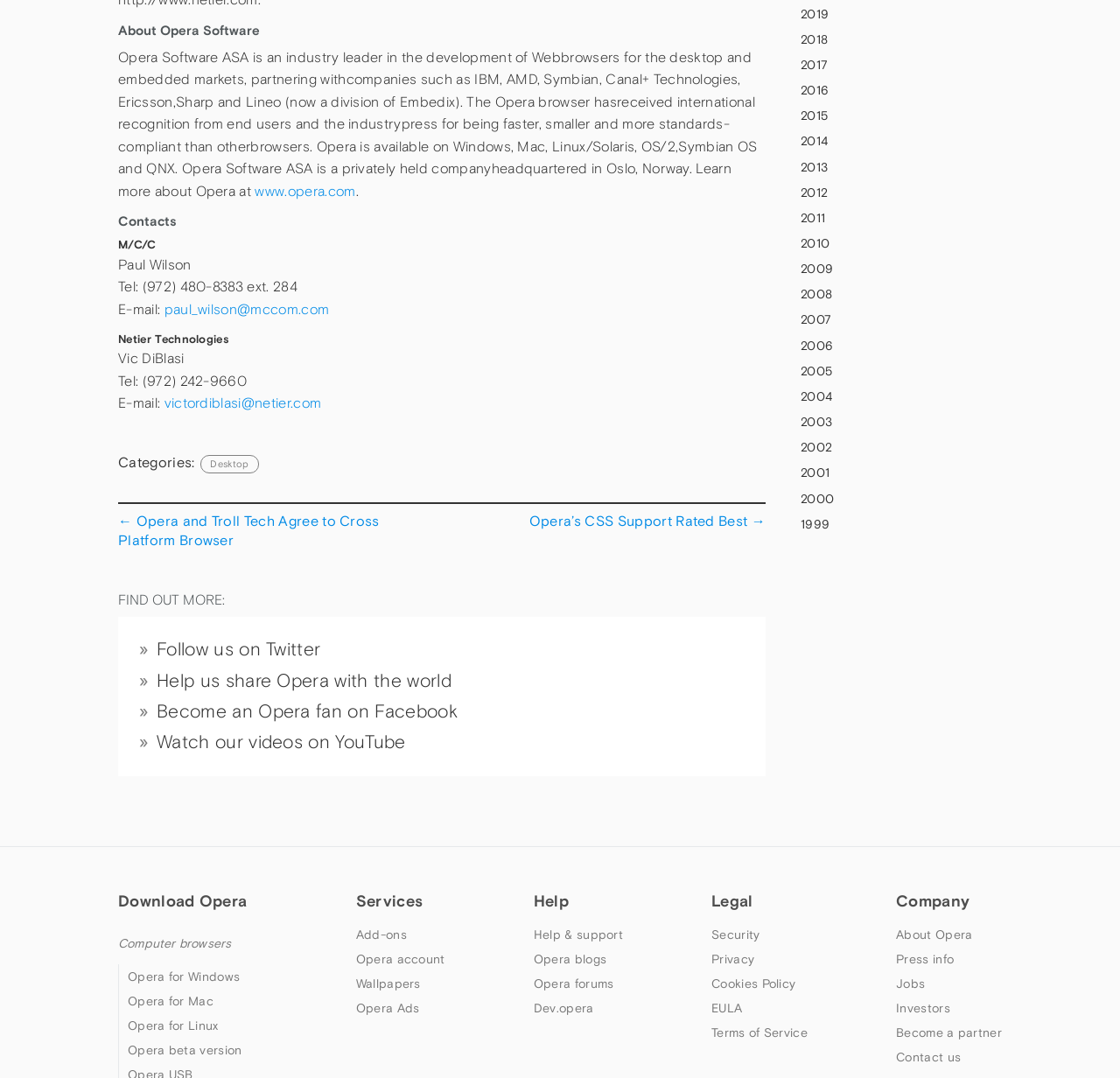What is the contact information for Paul Wilson?
Look at the image and answer the question using a single word or phrase.

Tel: (972) 480-8383 ext. 284, paul_wilson@mccom.com